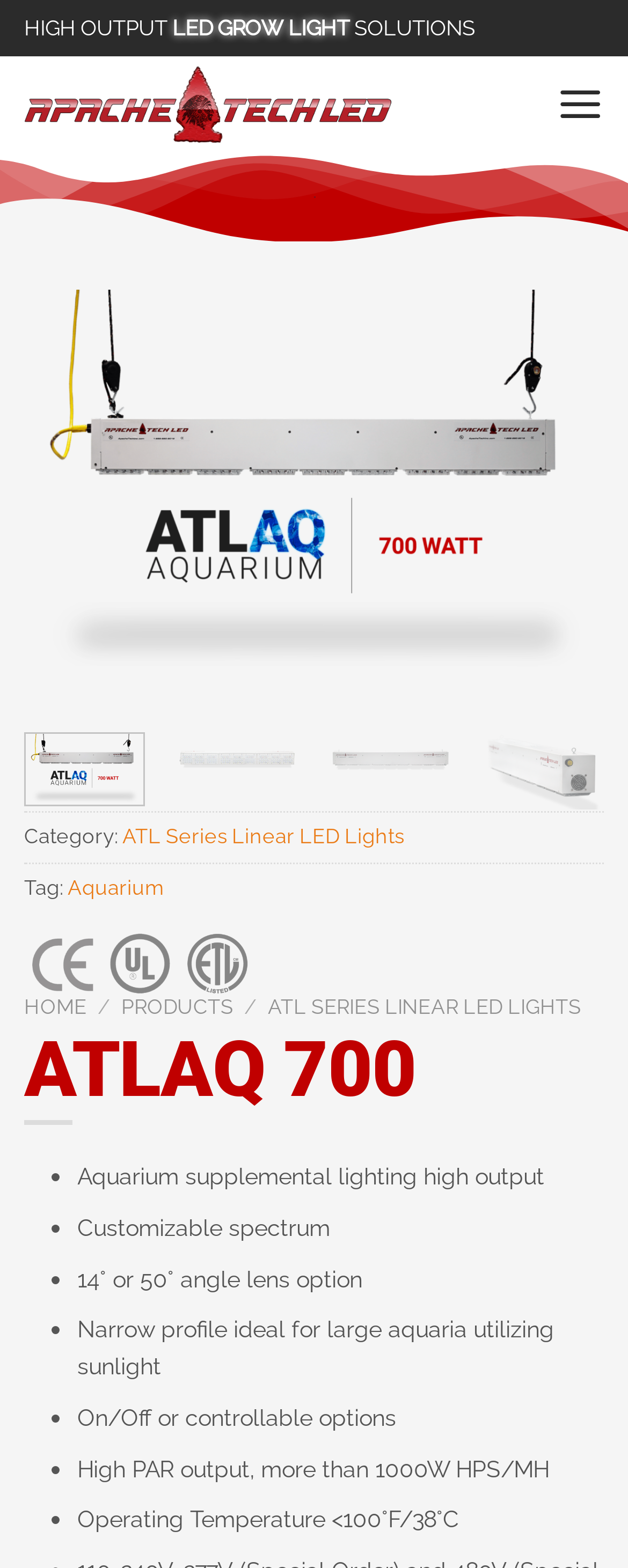Determine the bounding box coordinates of the UI element described by: "Privacy Notice".

None